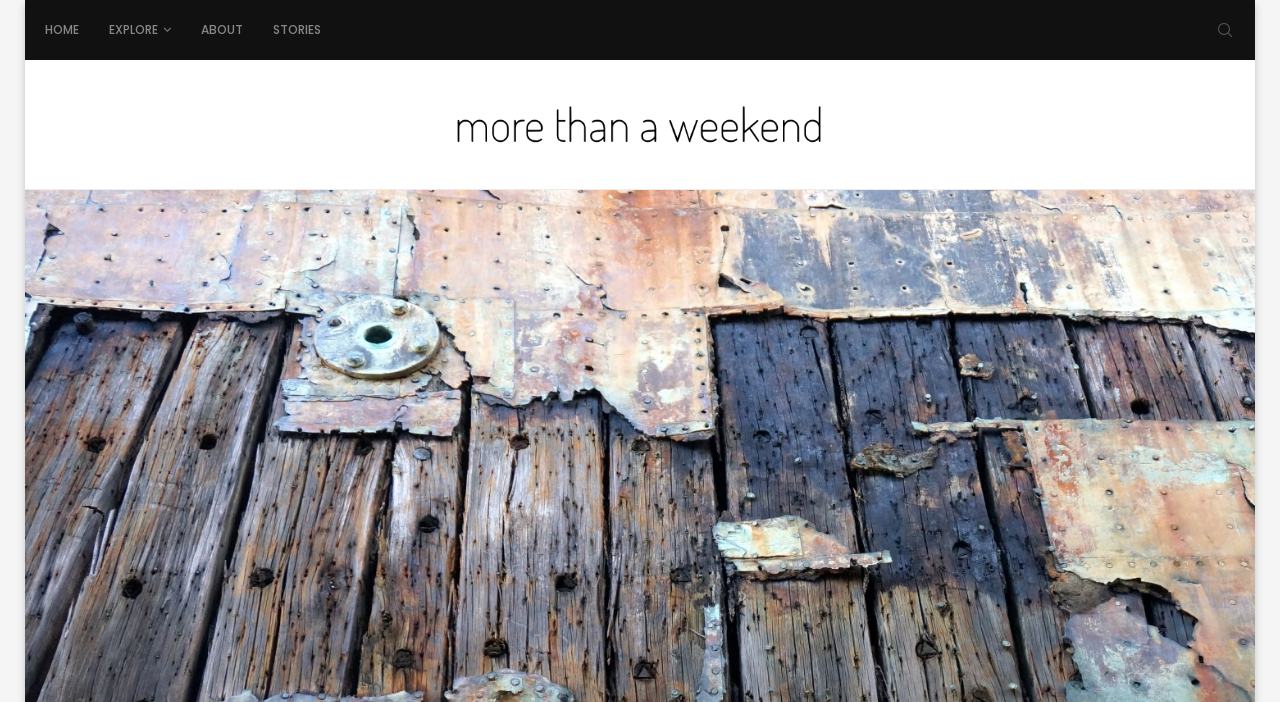Identify the text that serves as the heading for the webpage and generate it.

DISCOVERING THE EDWIN FOX